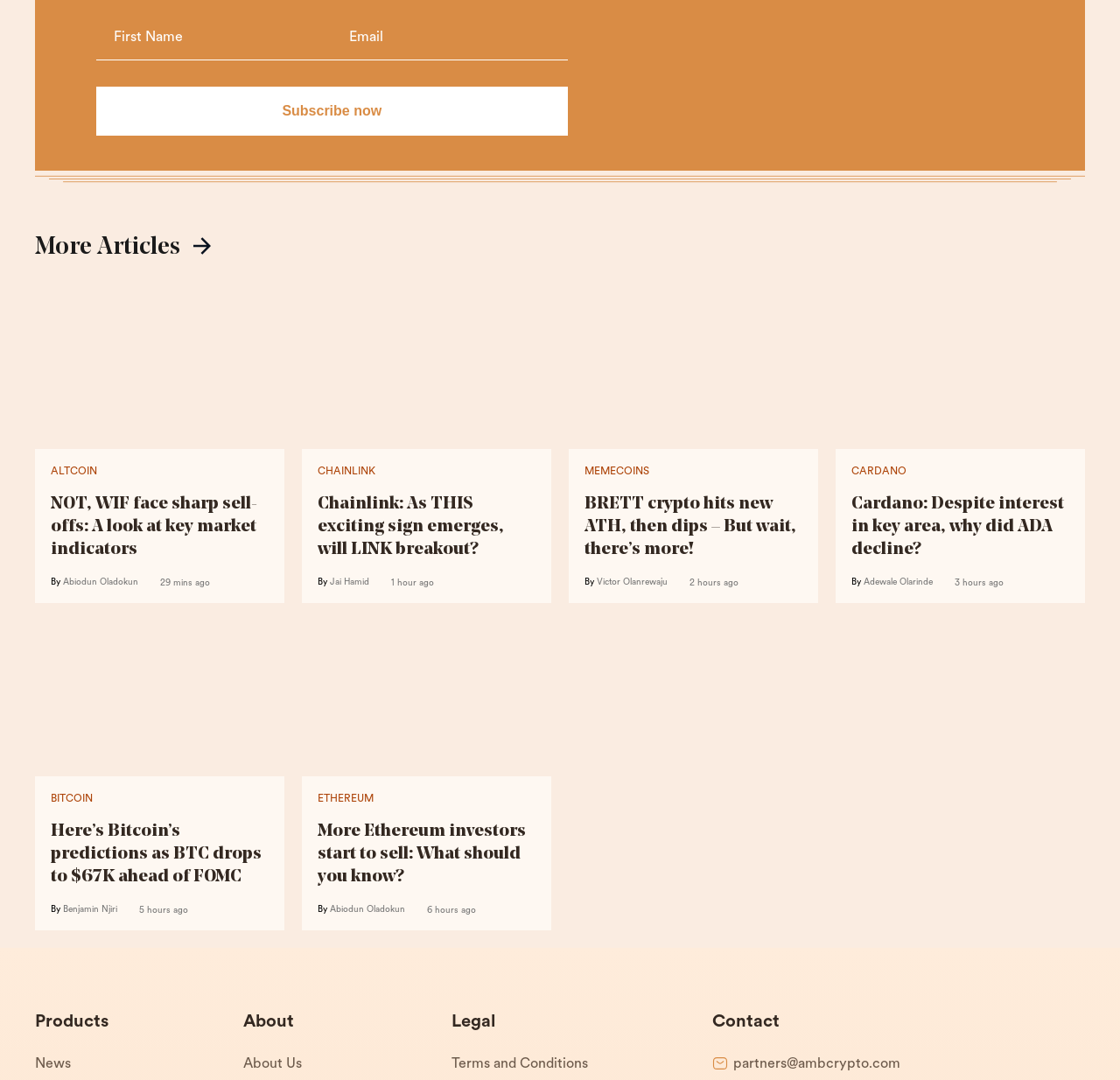Provide the bounding box coordinates of the section that needs to be clicked to accomplish the following instruction: "Check the news about Bitcoin's predictions."

[0.045, 0.605, 0.24, 0.668]